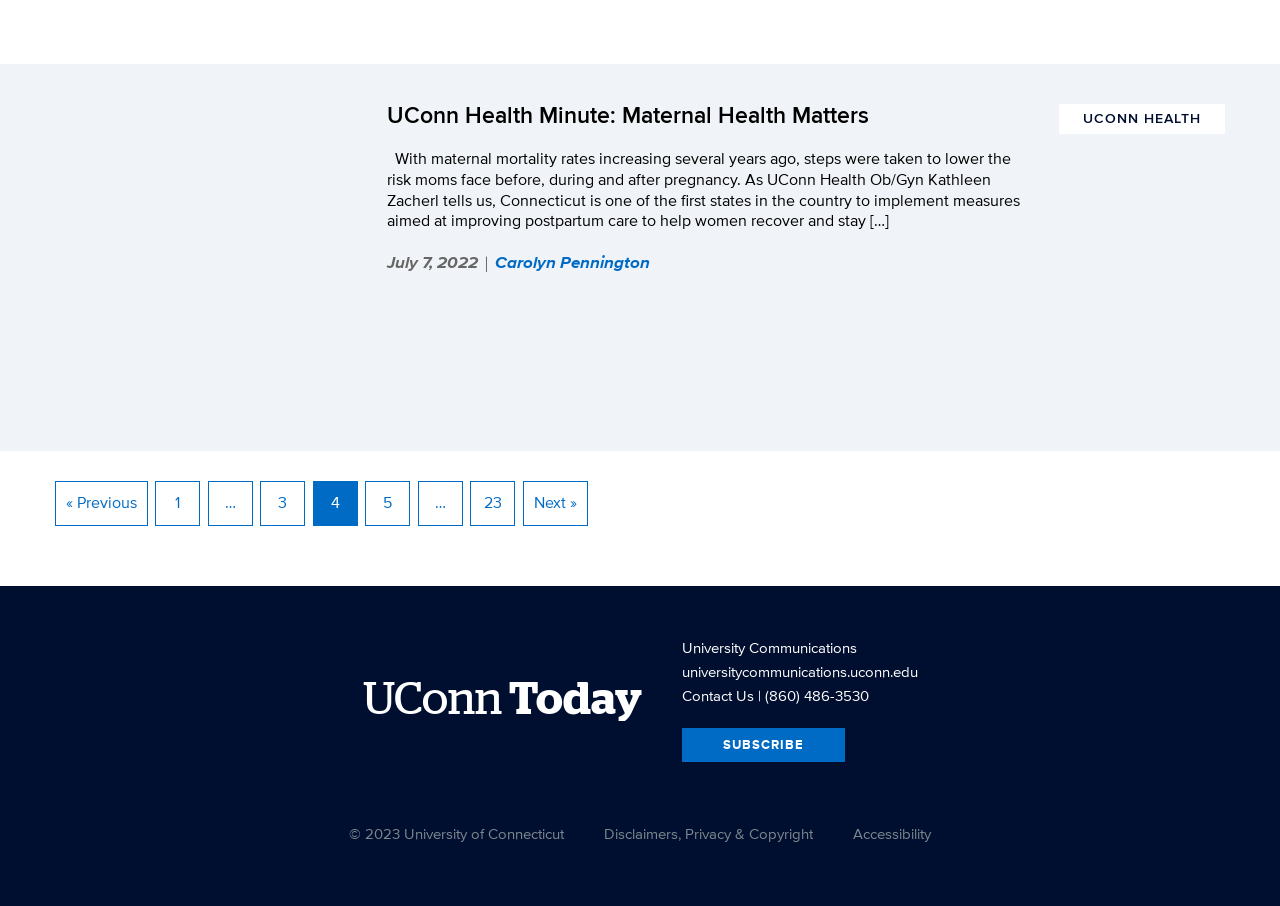Find the bounding box coordinates of the element's region that should be clicked in order to follow the given instruction: "Go to the next page". The coordinates should consist of four float numbers between 0 and 1, i.e., [left, top, right, bottom].

[0.408, 0.53, 0.459, 0.58]